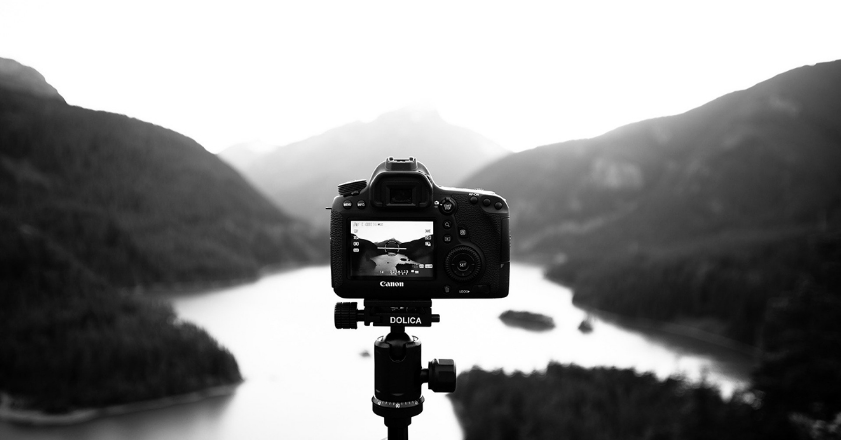Provide a thorough and detailed response to the question by examining the image: 
What is reflected in the lake?

The caption states that the lake reflects the surrounding peaks, creating a harmonious blend of land and water, which suggests that the lake is mirroring the image of the mountains.